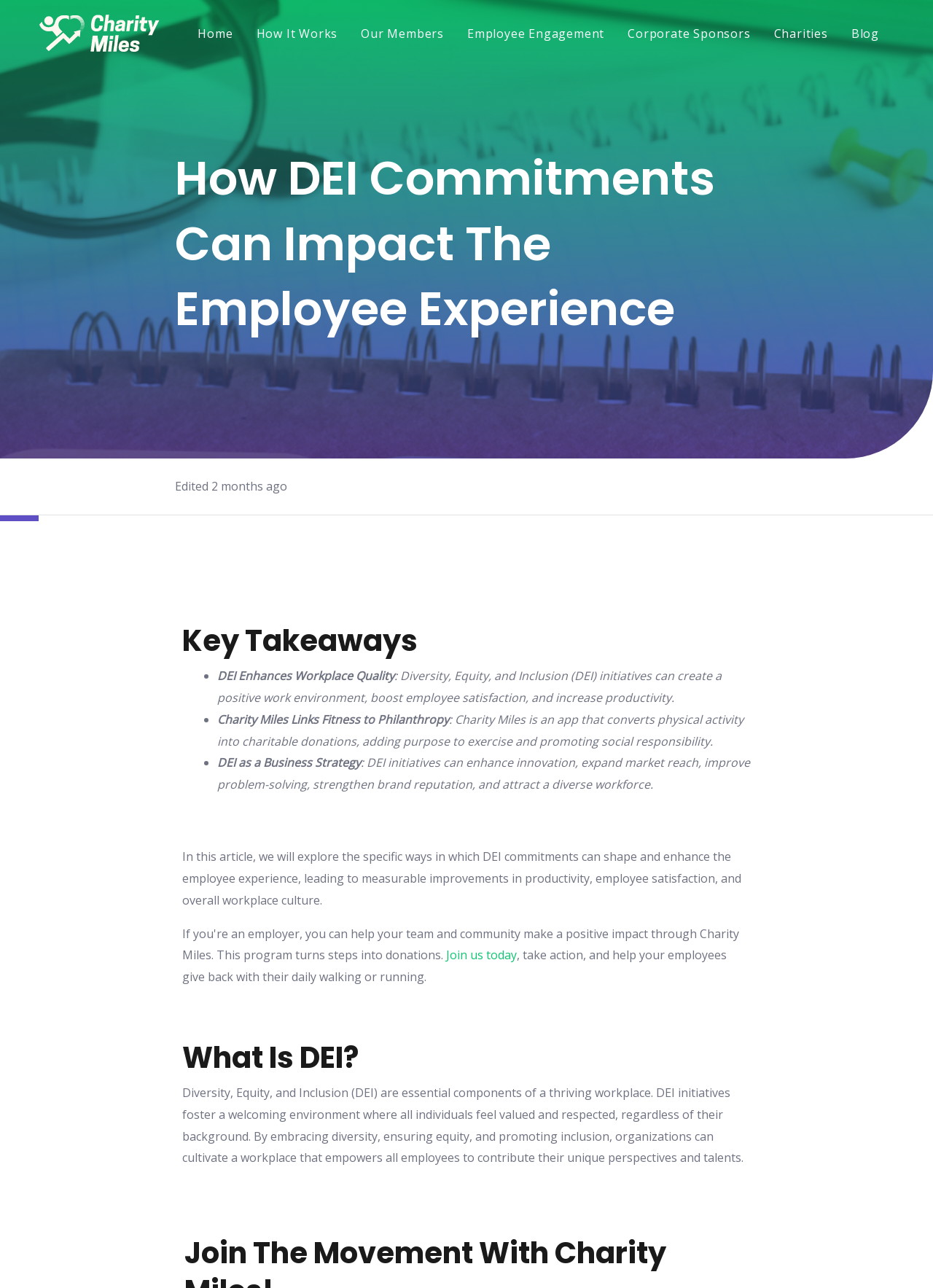Please give the bounding box coordinates of the area that should be clicked to fulfill the following instruction: "Join the community by clicking 'Join us today'". The coordinates should be in the format of four float numbers from 0 to 1, i.e., [left, top, right, bottom].

[0.478, 0.735, 0.554, 0.748]